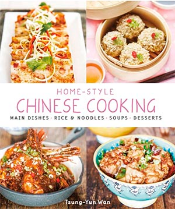What types of recipes are mentioned on the cover?
Look at the webpage screenshot and answer the question with a detailed explanation.

Below the title, the description mentions 'Main Dishes, Rice & Noodles, Soups, Desserts', indicating a comprehensive guide for anyone looking to explore authentic Chinese recipes.